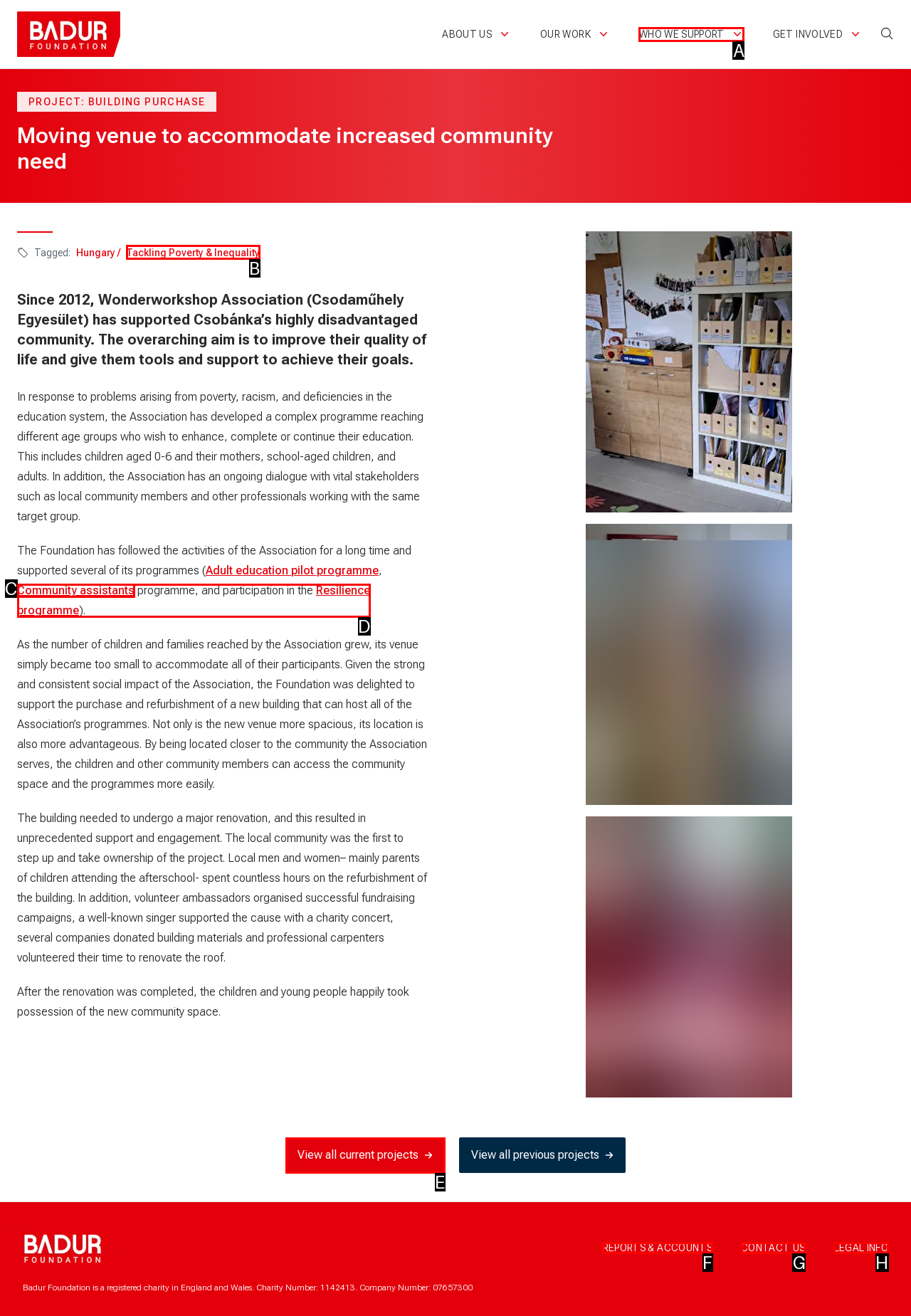Based on the description: Who we support, find the HTML element that matches it. Provide your answer as the letter of the chosen option.

A